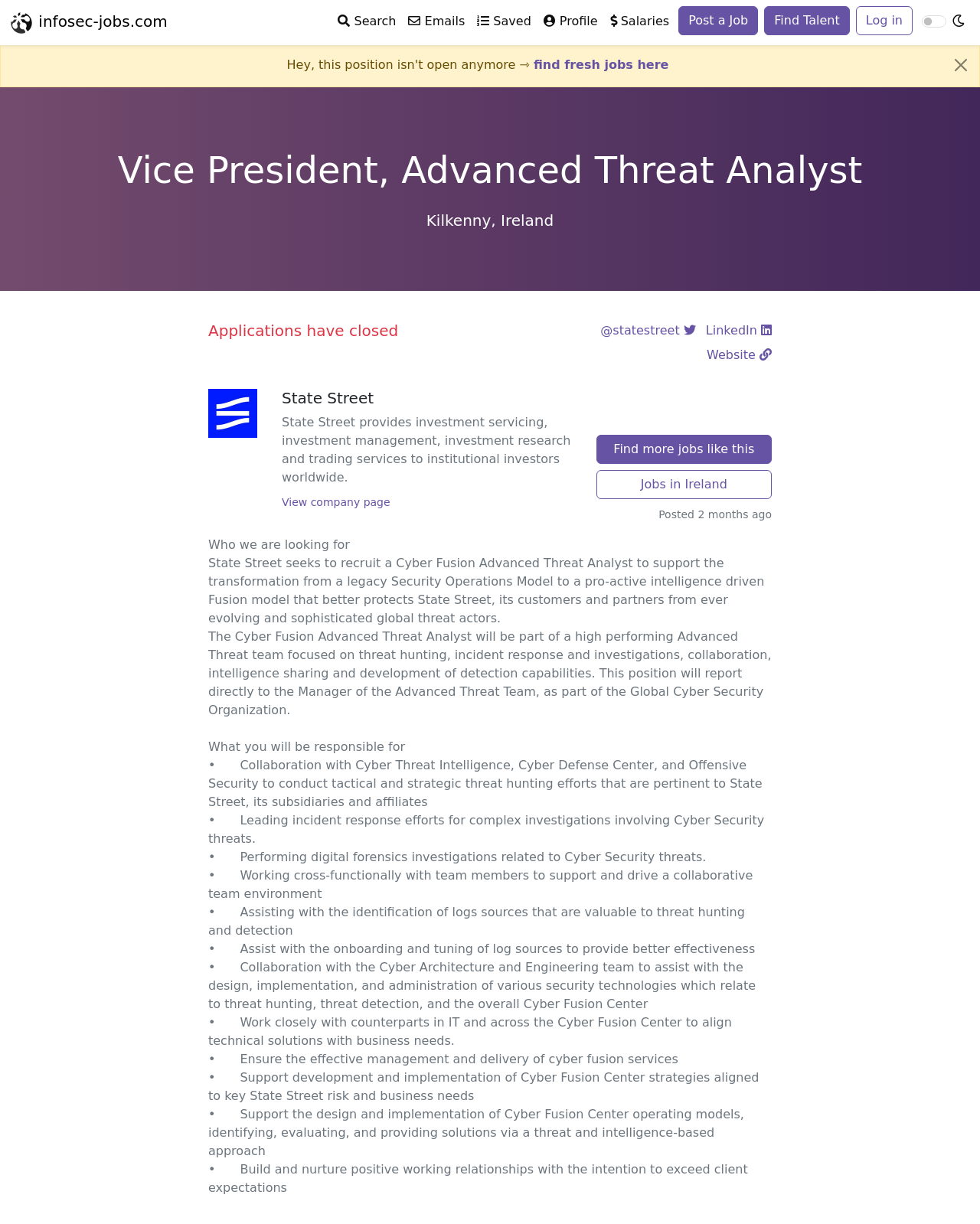Use a single word or phrase to answer this question: 
What is the company name of the job posting?

State Street